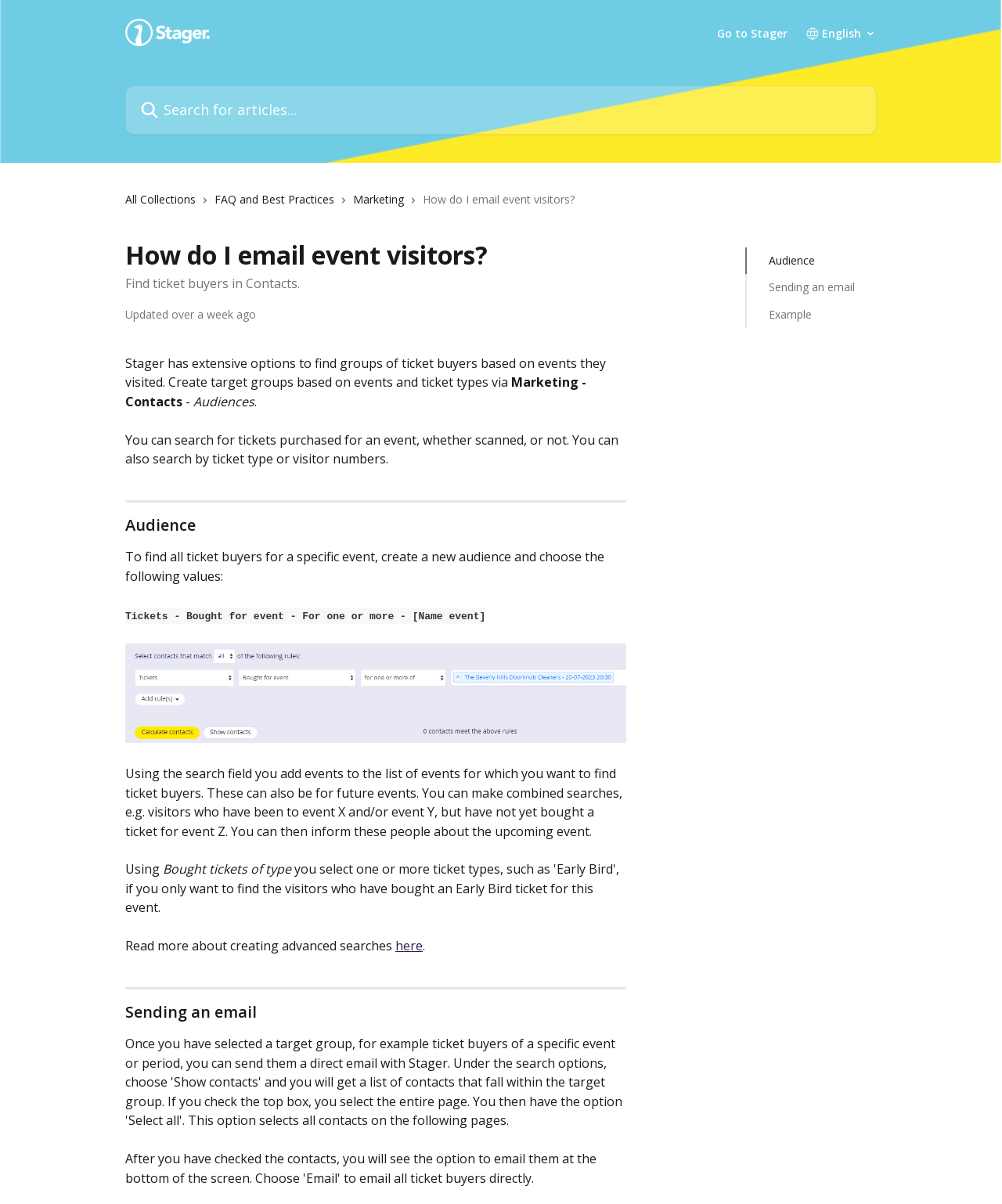Present a detailed account of what is displayed on the webpage.

The webpage is a help center article titled "How do I email event visitors?" from Stager Help Center. At the top, there is a header section with a logo, a link to "Stager Help Center", a combobox, and a search bar. Below the header, there are several links to different sections, including "Audience", "Sending an email", and "Example".

On the left side, there is a navigation menu with links to "All Collections", "FAQ and Best Practices", and "Marketing". Each link has a corresponding icon next to it.

The main content of the page is divided into sections. The first section has a heading "How do I email event visitors?" and a subheading "Find ticket buyers in Contacts." Below this, there is a paragraph of text explaining how Stager can be used to find groups of ticket buyers based on events they visited.

The next section has a heading "Audience" and explains how to find all ticket buyers for a specific event. This section includes a step-by-step guide with specific values to choose when creating a new audience.

Further down the page, there is a section with a heading "Sending an email" and a separator line above it. However, the content of this section is not provided in the accessibility tree.

Throughout the page, there are several images, including icons next to links and a logo in the header section. The page also has a search bar at the top, allowing users to search for articles.